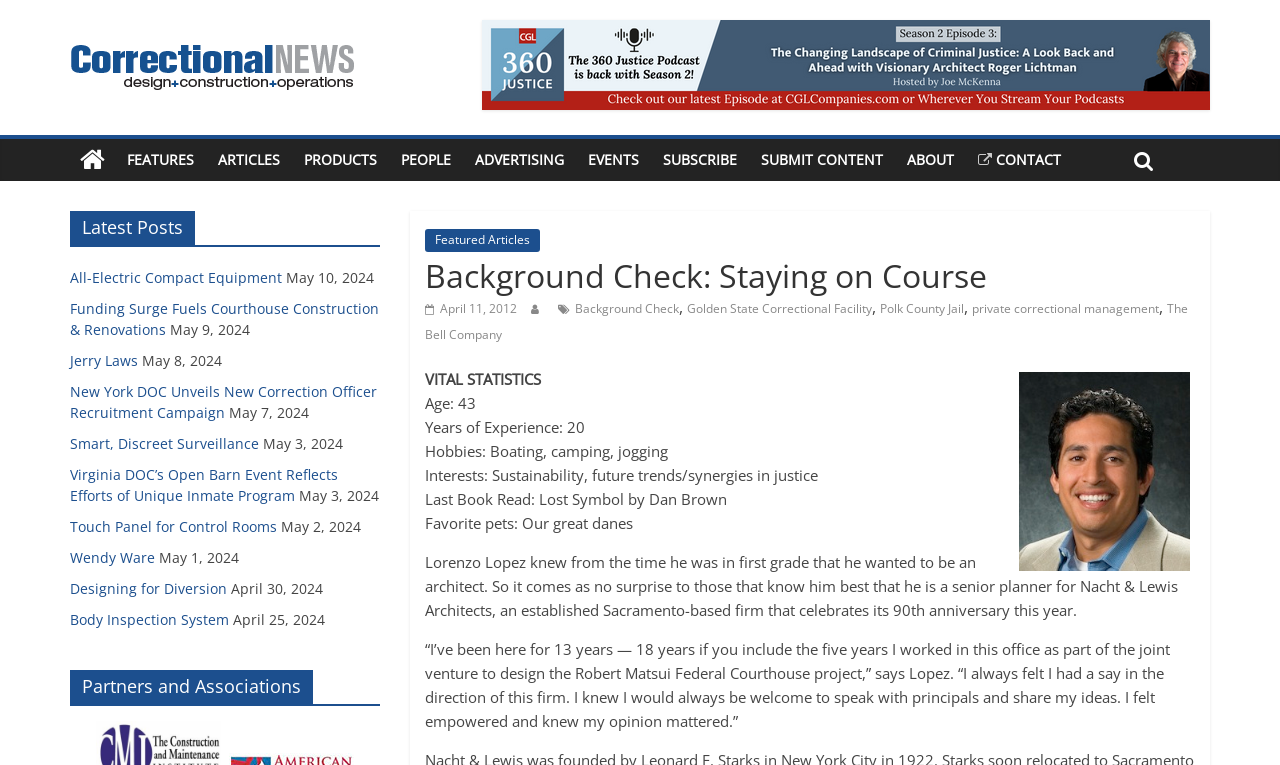Please specify the bounding box coordinates of the clickable region necessary for completing the following instruction: "Click on 'Bama Bloggers Stories'". The coordinates must consist of four float numbers between 0 and 1, i.e., [left, top, right, bottom].

None